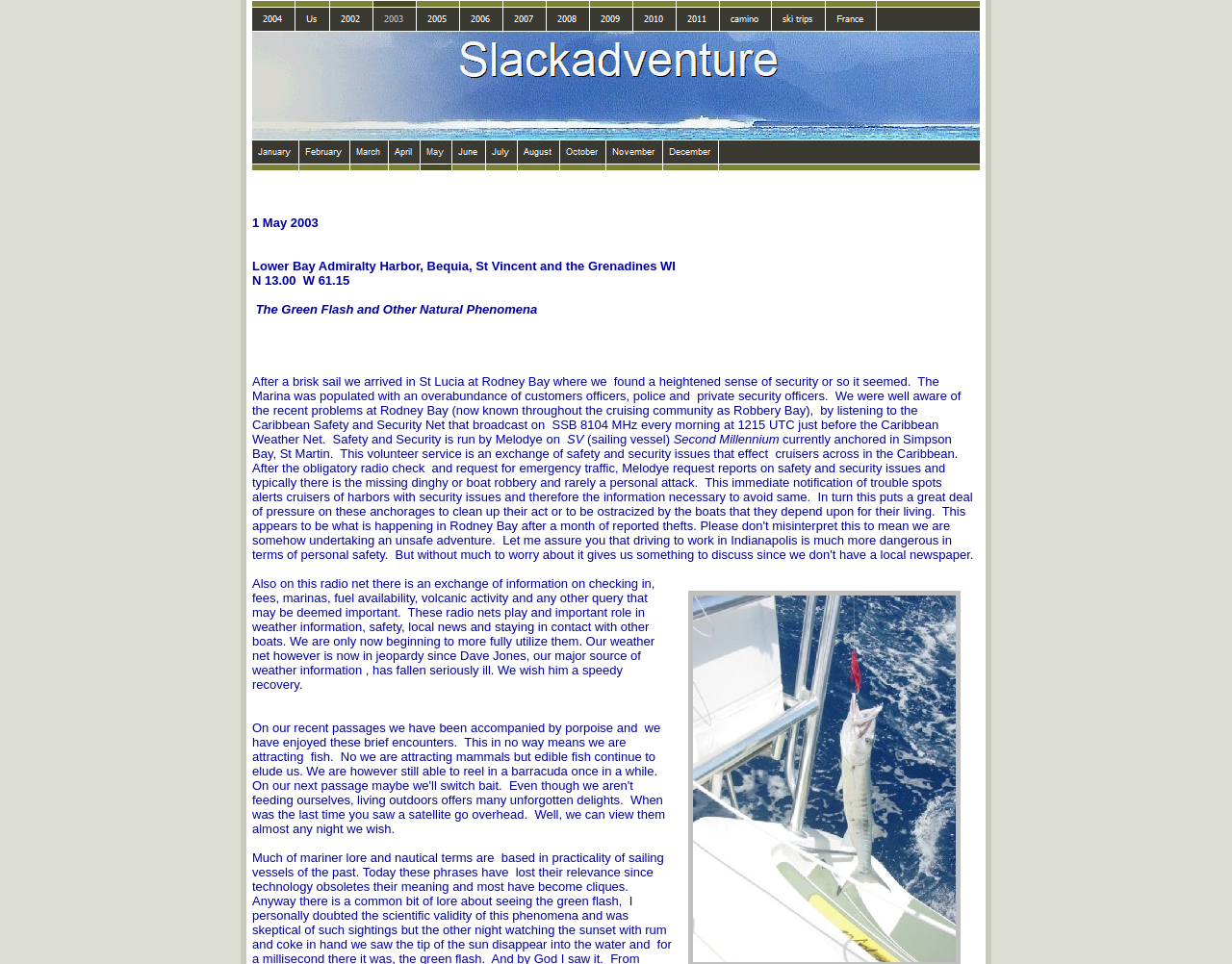Determine the coordinates of the bounding box that should be clicked to complete the instruction: "Browse 2011". The coordinates should be represented by four float numbers between 0 and 1: [left, top, right, bottom].

[0.549, 0.021, 0.584, 0.035]